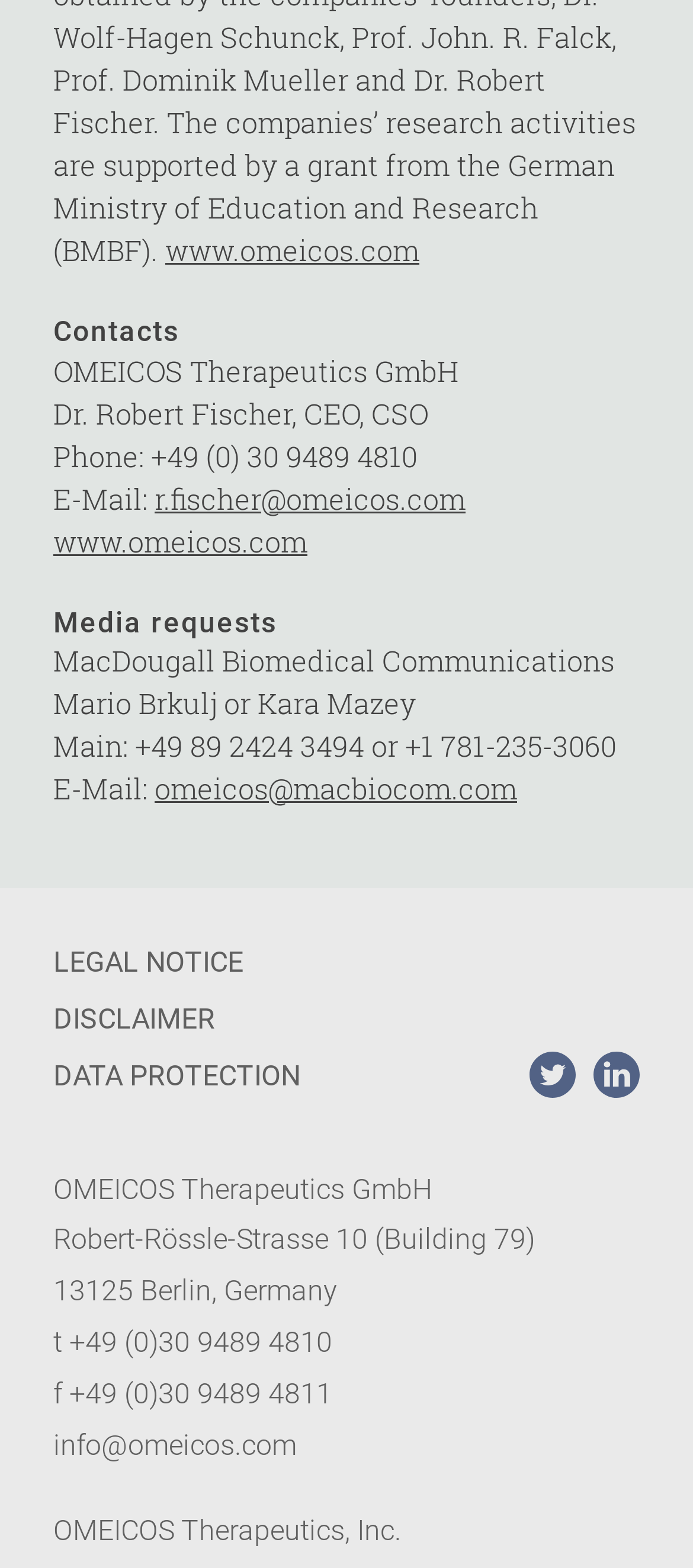Please give a one-word or short phrase response to the following question: 
Who is the CEO of OMEICOS Therapeutics GmbH?

Dr. Robert Fischer